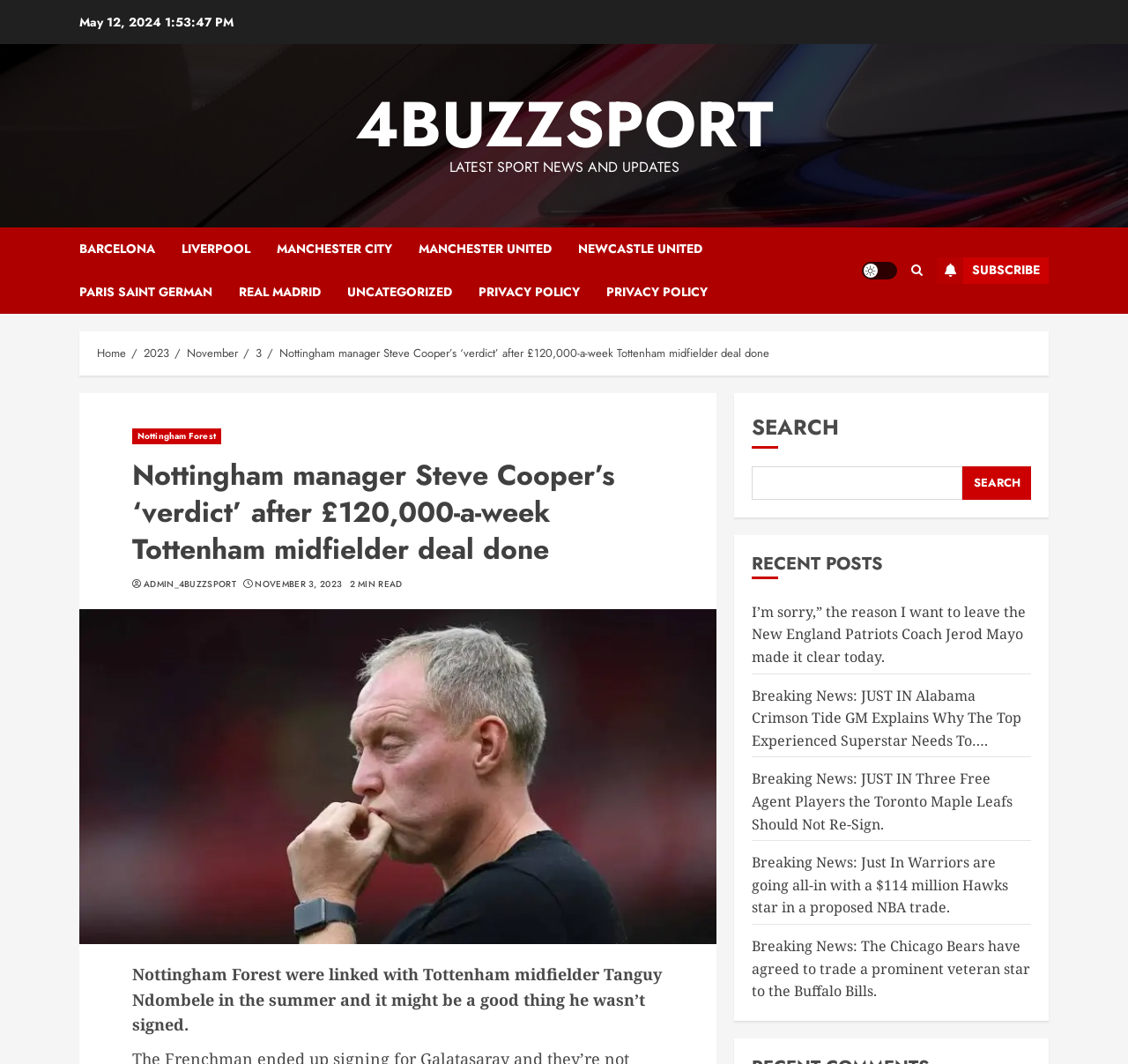What is the name of the team mentioned in the article?
Refer to the image and provide a thorough answer to the question.

I found the name of the team mentioned in the article by looking at the header element with the label 'Nottingham manager Steve Cooper’s ‘verdict’ after £120,000-a-week Tottenham midfielder deal done' and its child link element with the label 'Nottingham Forest'.